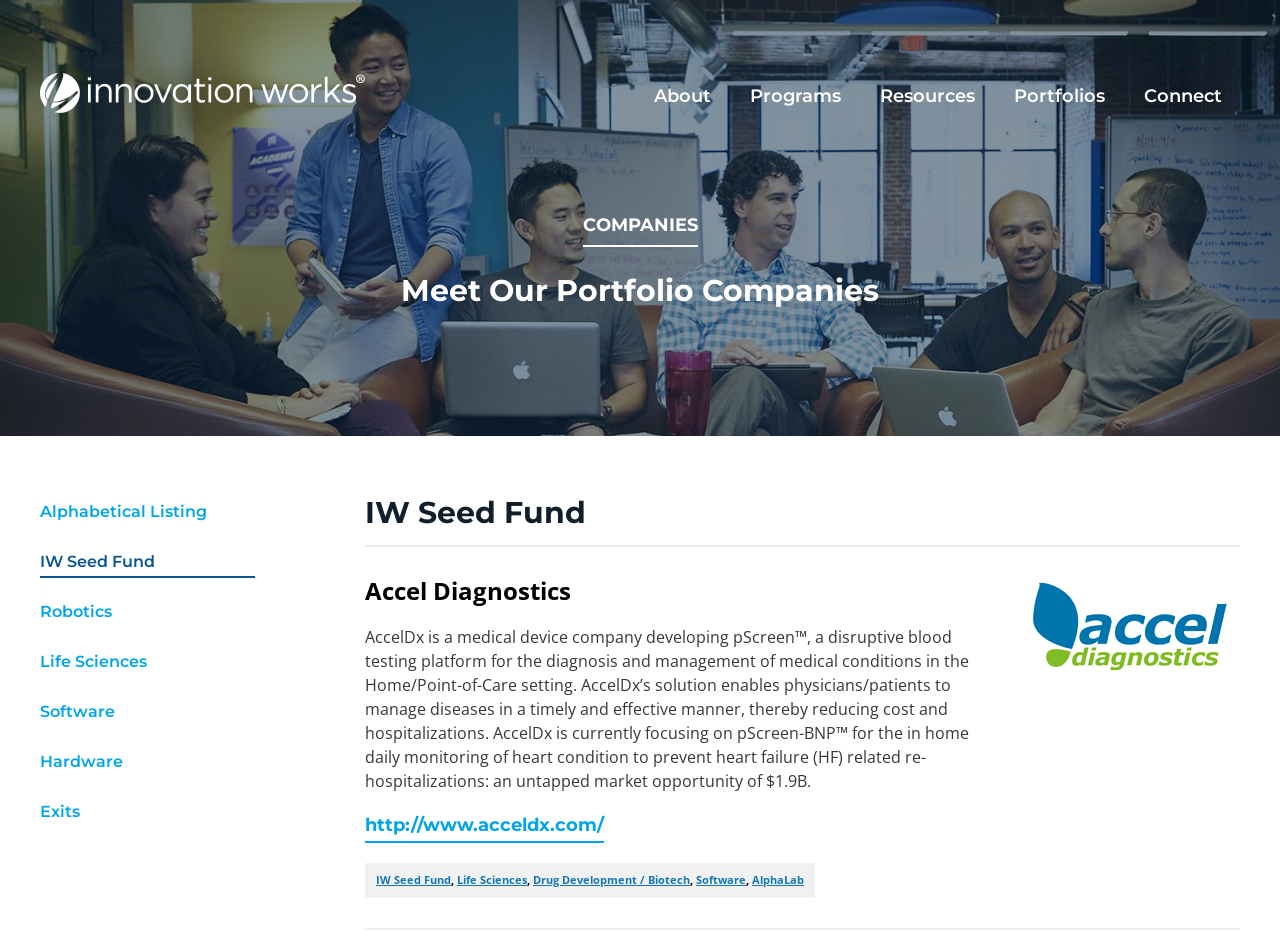Generate a comprehensive caption for the webpage you are viewing.

The webpage is about IW Seed Fund, a part of Innovation Works, and it appears to be a portfolio company page. At the top, there is a heading with the title "Innovation Works" and a link to it. Below that, there are five links to different sections of the website: "About", "Programs", "Resources", "Portfolios", and "Connect".

The main content of the page is divided into two sections. On the left, there is a heading "COMPANIES" and a subheading "Meet Our Portfolio Companies". Below that, there is a list of links to different companies, including "Alphabetical Listing", "IW Seed Fund", "Robotics", "Life Sciences", "Software", "Hardware", and "Exits".

On the right, there is a section dedicated to a specific company, Accel Diagnostics. It has a heading "IW Seed Fund" and a brief description of the company, which is a medical device company developing a blood testing platform. There are also links to the company's website and to related categories such as "Life Sciences", "Drug Development / Biotech", and "Software". Additionally, there is a link to "AlphaLab", which appears to be an accelerator program.

Overall, the page provides an overview of IW Seed Fund and its portfolio companies, with a focus on Accel Diagnostics.